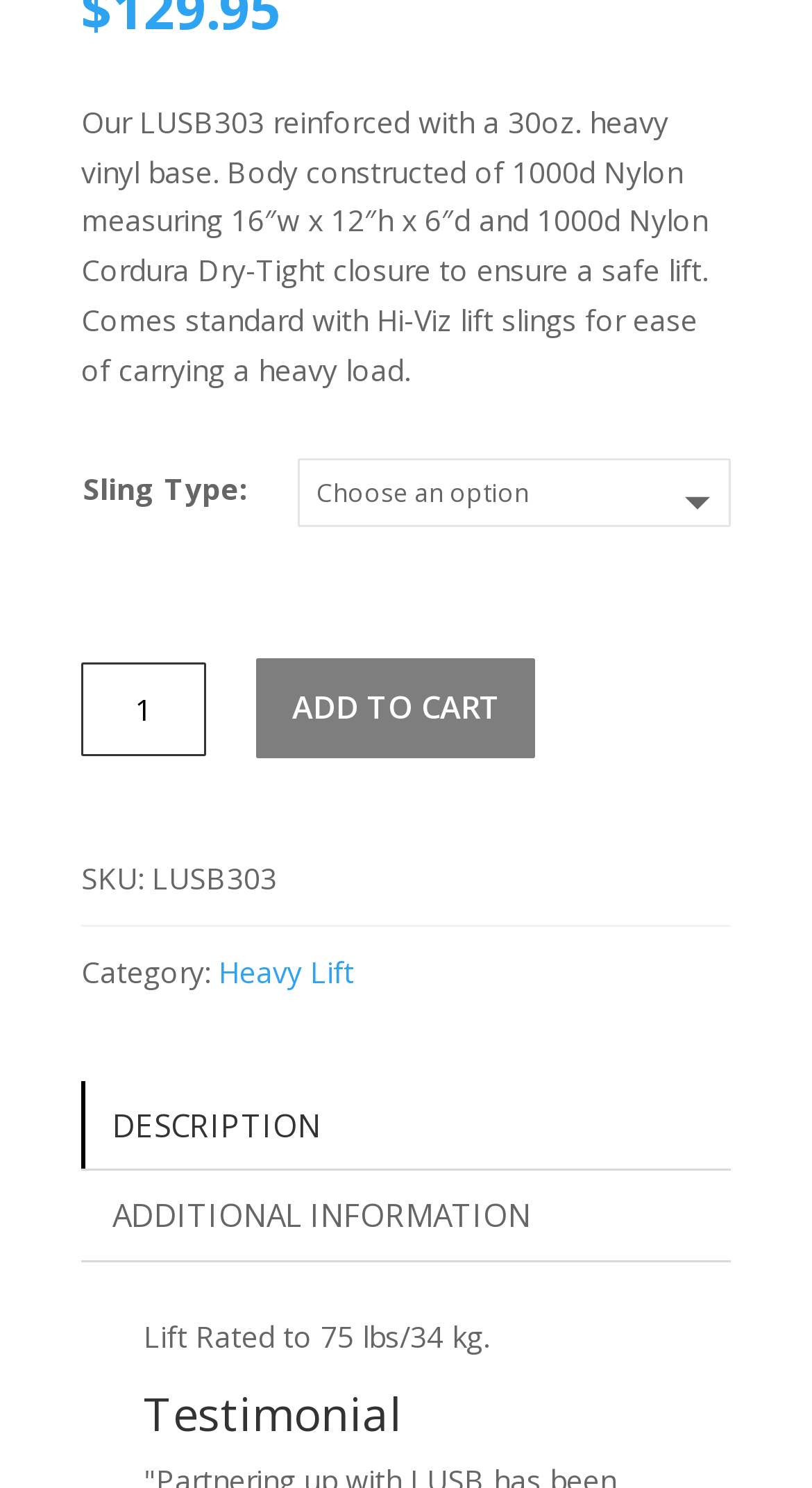What category does the product belong to?
Answer the question with a single word or phrase derived from the image.

Heavy Lift